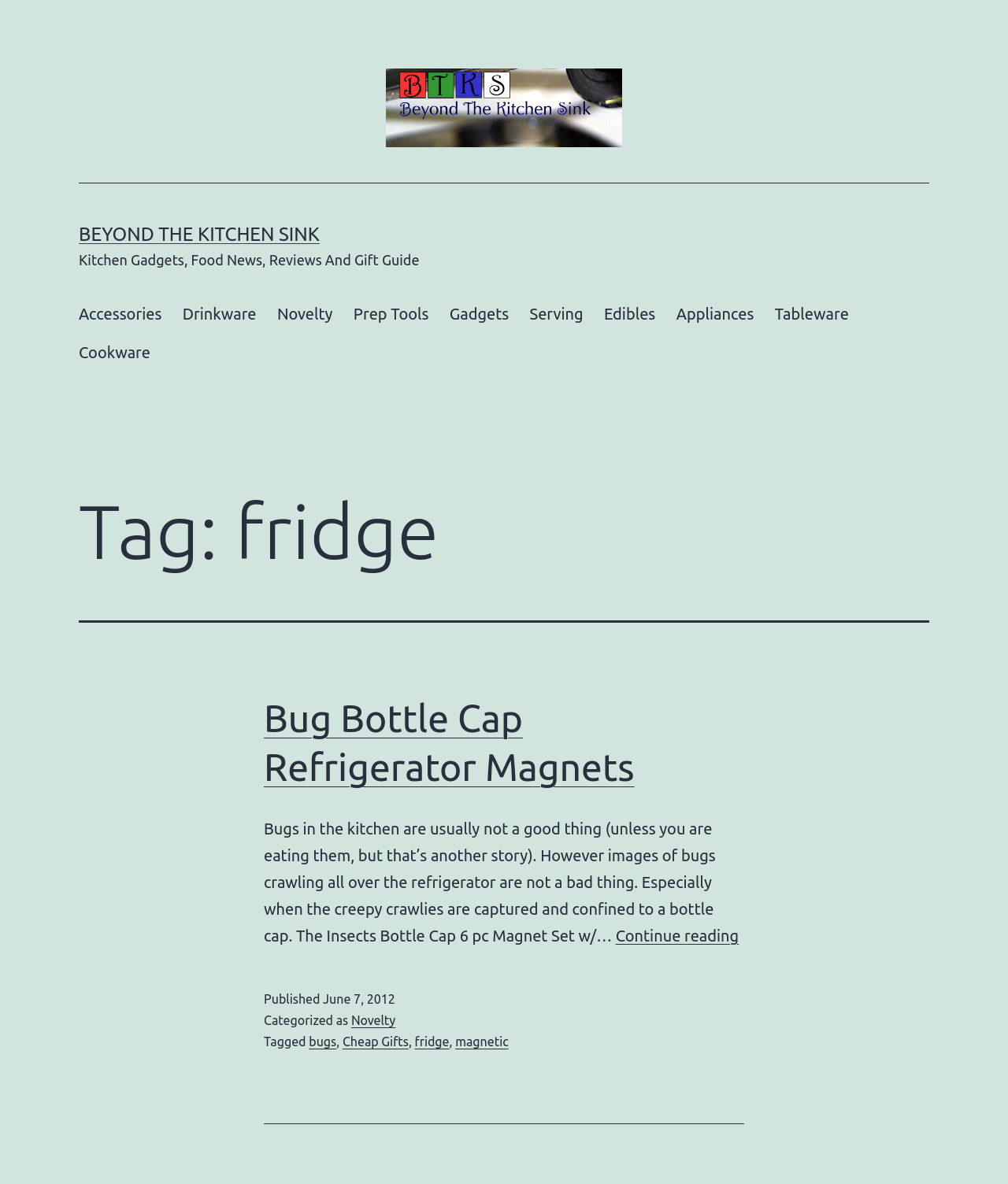Find the bounding box coordinates of the element to click in order to complete the given instruction: "Explore the 'fridge' tag."

[0.411, 0.874, 0.446, 0.886]